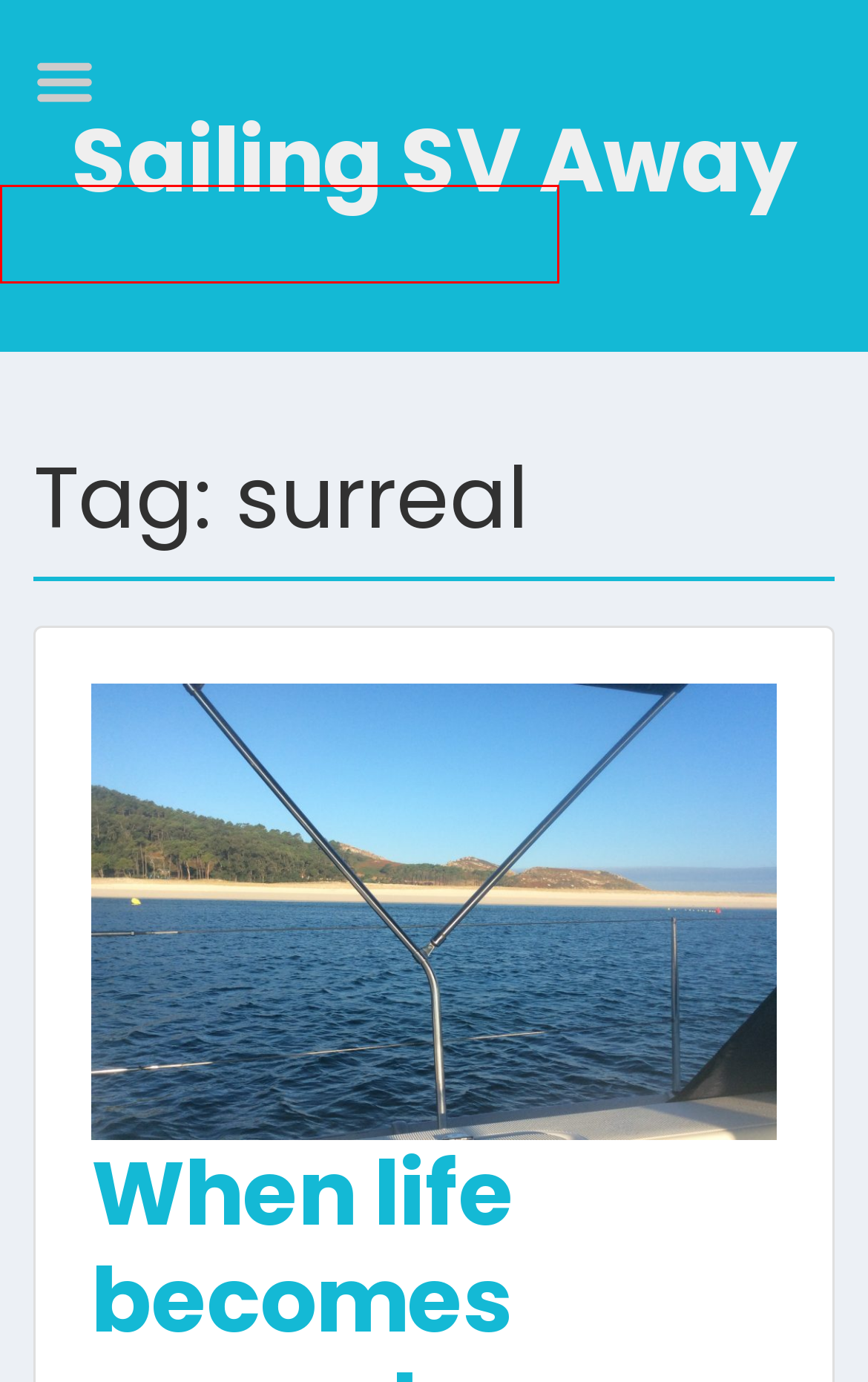Assess the screenshot of a webpage with a red bounding box and determine which webpage description most accurately matches the new page after clicking the element within the red box. Here are the options:
A. About – Sailing SV Away
B. Keeping busy… – Sailing SV Away
C. Contact – Sailing SV Away
D. moinois – Sailing SV Away
E. A small retrospective – Sailing SV Away
F. When life becomes surreal – Sailing SV Away
G. Sailing SV Away – Come sail Away with me!
H. The passage to Spain – Sailing SV Away

C